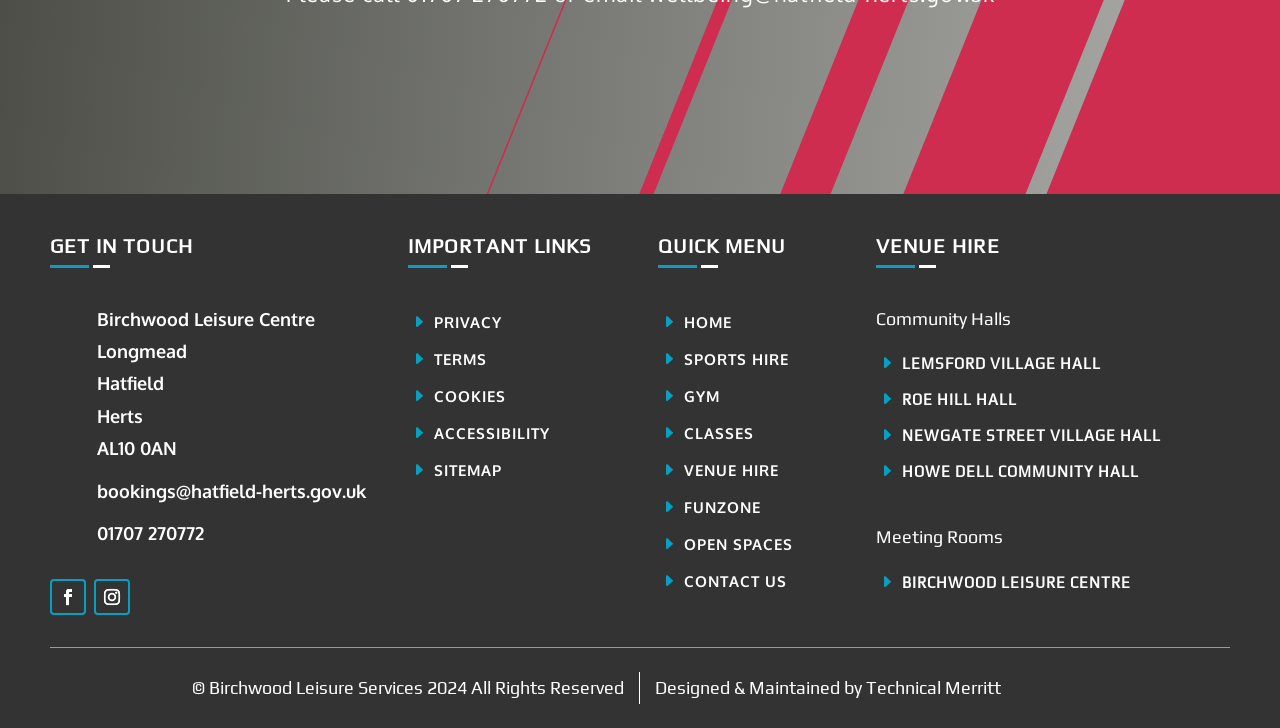Provide the bounding box coordinates for the UI element that is described as: "bookings@hatfield-herts.gov.uk".

[0.076, 0.659, 0.286, 0.689]